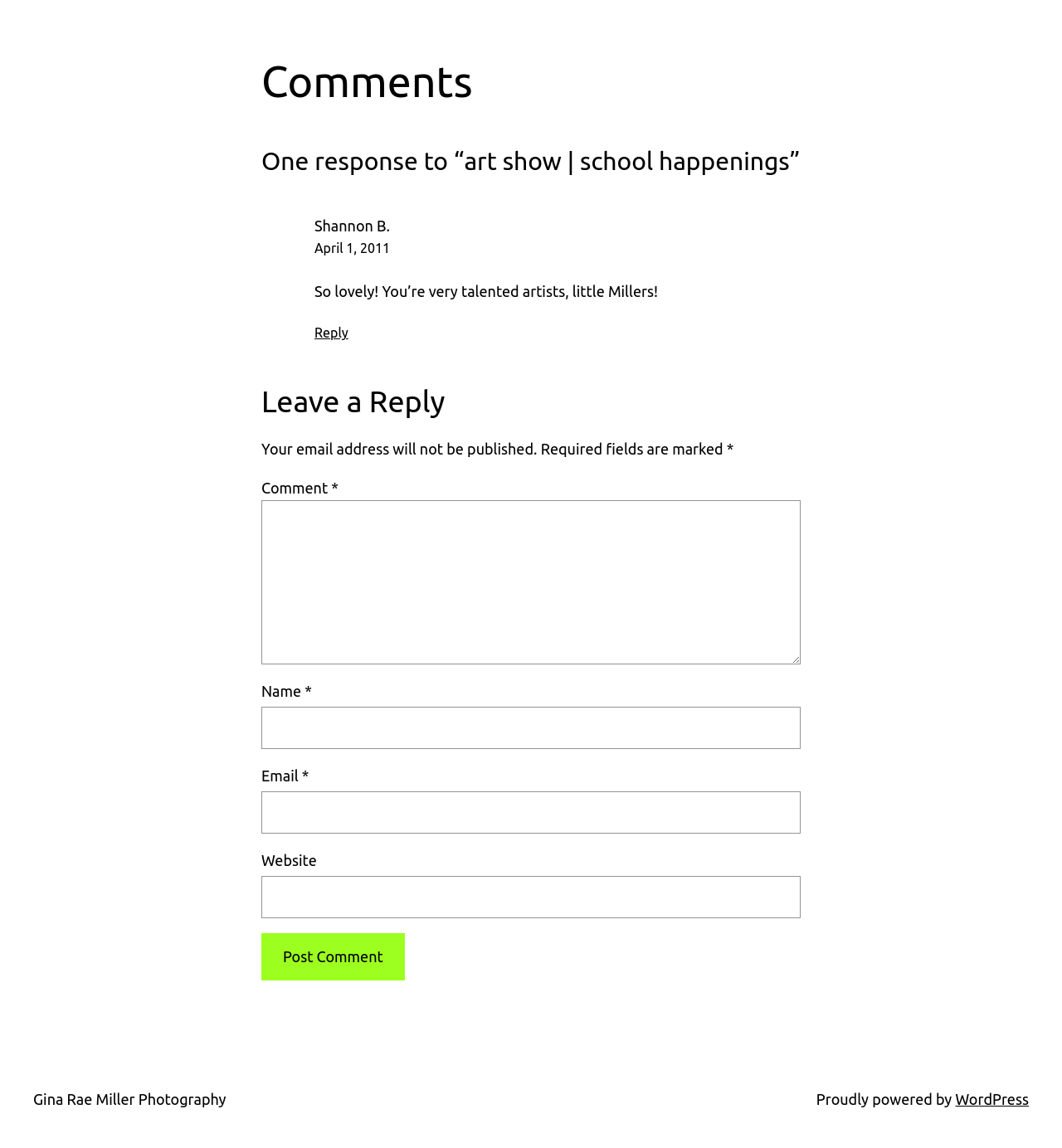Determine the bounding box coordinates for the area that needs to be clicked to fulfill this task: "Reply to Shannon B.'s comment". The coordinates must be given as four float numbers between 0 and 1, i.e., [left, top, right, bottom].

[0.296, 0.284, 0.328, 0.297]